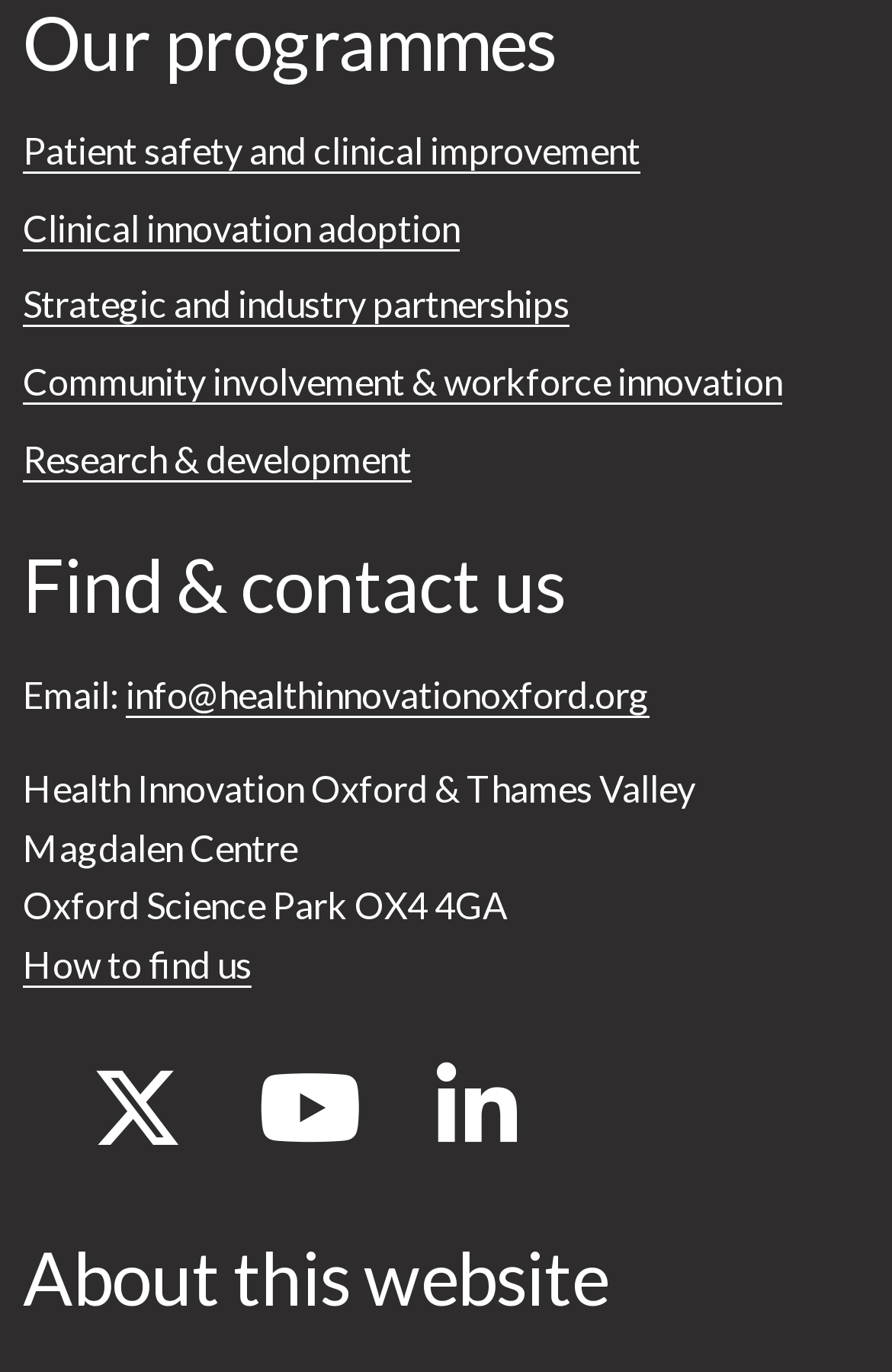What are the main categories of Health Innovation Oxford?
Please provide a single word or phrase answer based on the image.

Patient safety, Clinical innovation, etc.